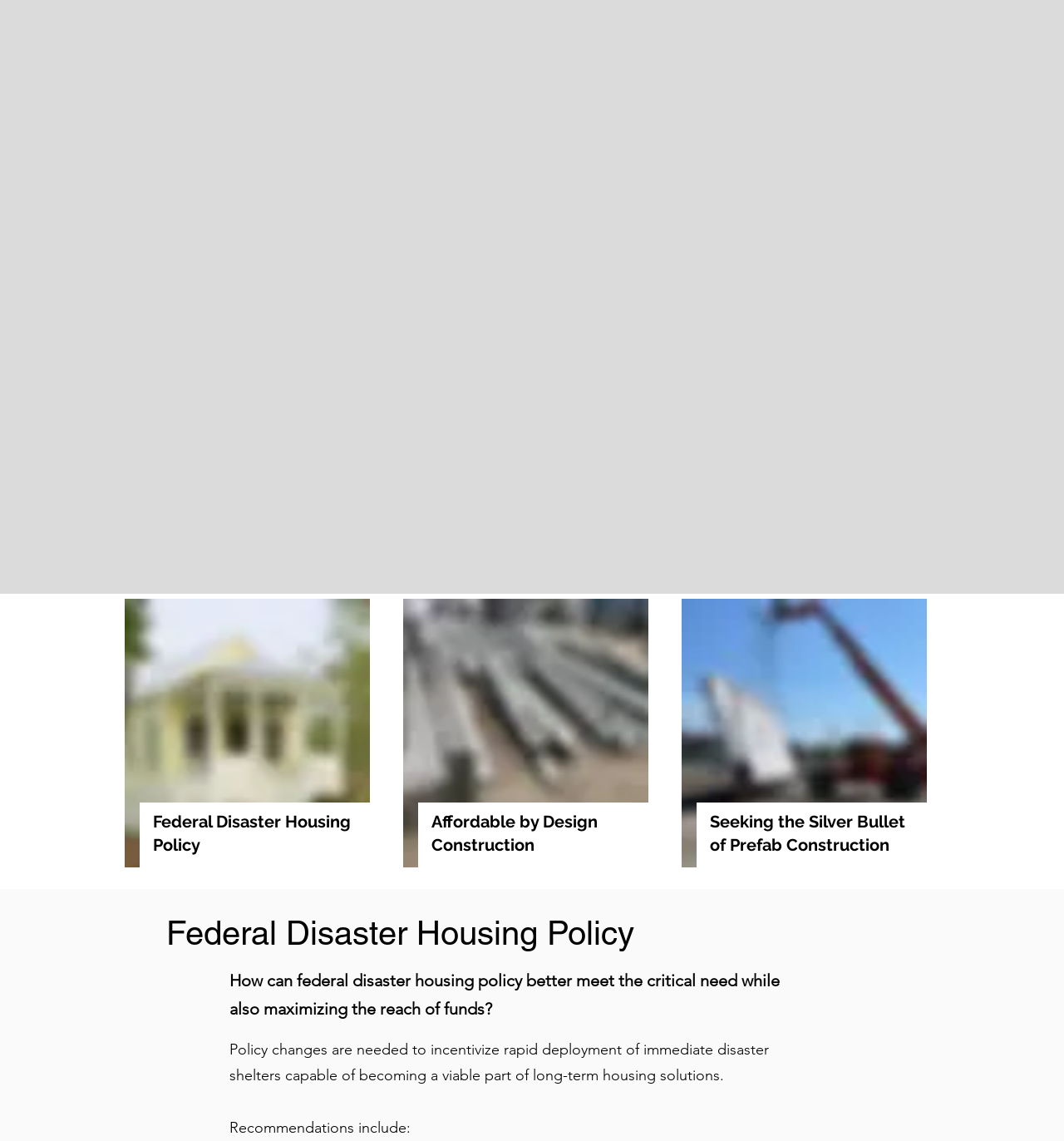Analyze the image and provide a detailed answer to the question: What is the purpose of the policy changes?

The text states that 'Policy changes are needed to incentivize rapid deployment of immediate disaster shelters capable of becoming a viable part of long-term housing solutions', implying that the purpose of the policy changes is to facilitate rapid deployment of disaster shelters.